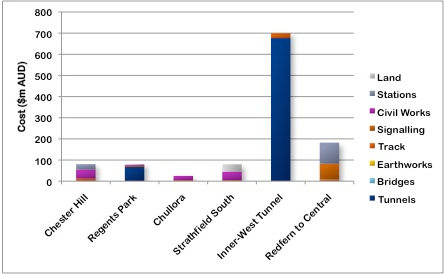Describe all the elements and aspects of the image comprehensively.

This image depicts a bar chart illustrating the costs associated with various components of the Sydney rail network, represented in millions of Australian dollars (AUD). The chart clearly highlights the substantial expense of the Inner-West Tunnel, which stands out with a dominant blue bar reaching approximately 700 million AUD. In comparison, costs for other segments such as Chester Hill, Regents Park, and Chullora are significantly lower, indicating a focus on more affordable investments for these projects. 

Each category of expenditure is color-coded for clarity: 
- Grey represents land acquisition,
- Light grey for stations,
- Purple for civil works,
- Pink for signalling,
- Light blue for track costs,
- Orange for earthworks, 
- Yellow for bridges, 
- Dark blue, specifically showing costs for tunnels.

This graphic serves as a vital tool for understanding where the majority of financial resources are allocated within the future developments of Sydney's rail infrastructure. The data reinforces the importance of the Inner-West Tunnel in enhancing connectivity and efficiency in the network.